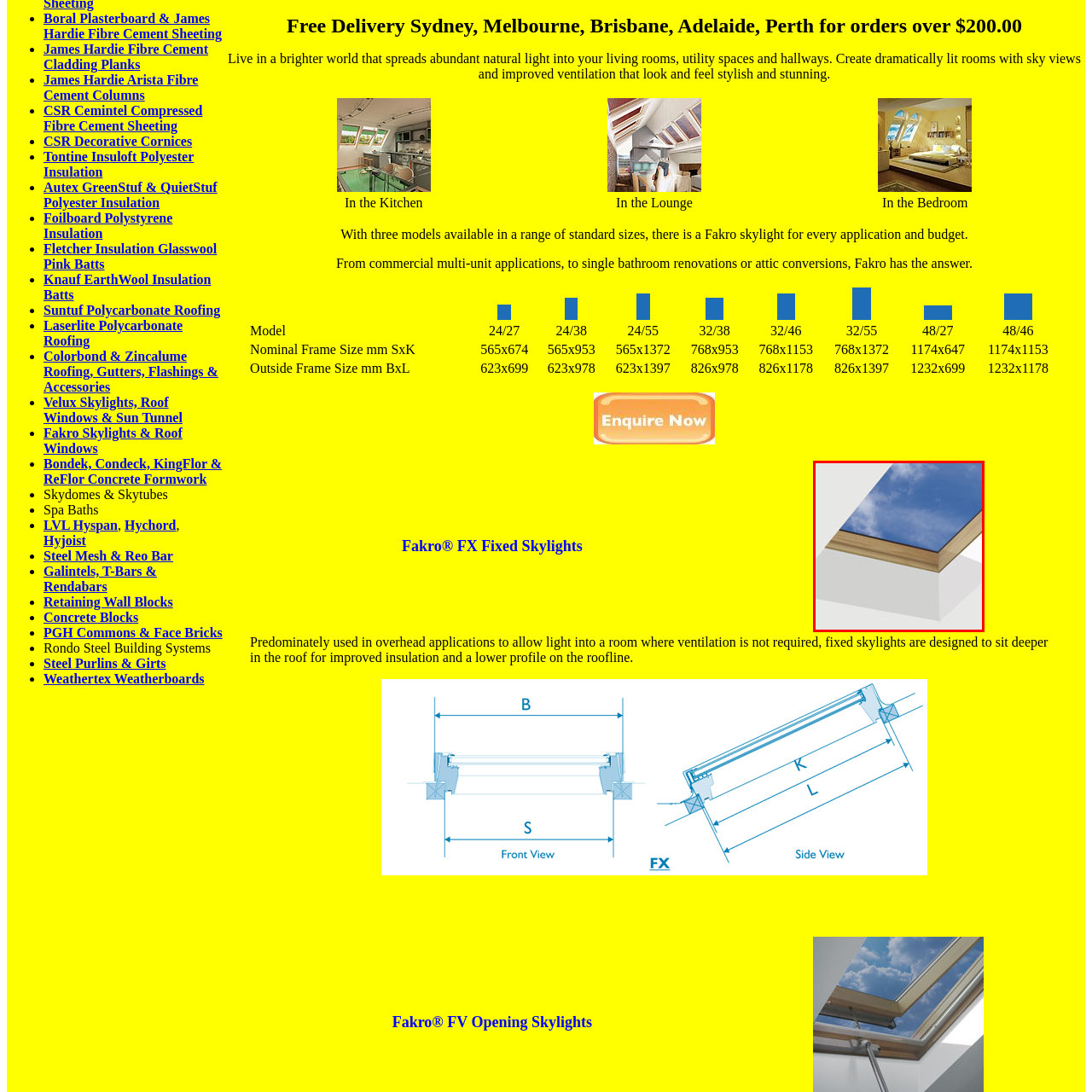Please review the image enclosed by the red bounding box and give a detailed answer to the following question, utilizing the information from the visual: What is the purpose of the skylight besides providing illumination?

According to the caption, the skylight not only enhances the beauty of indoor spaces but also promotes energy efficiency and ventilation, making it an ideal choice for modern homes.